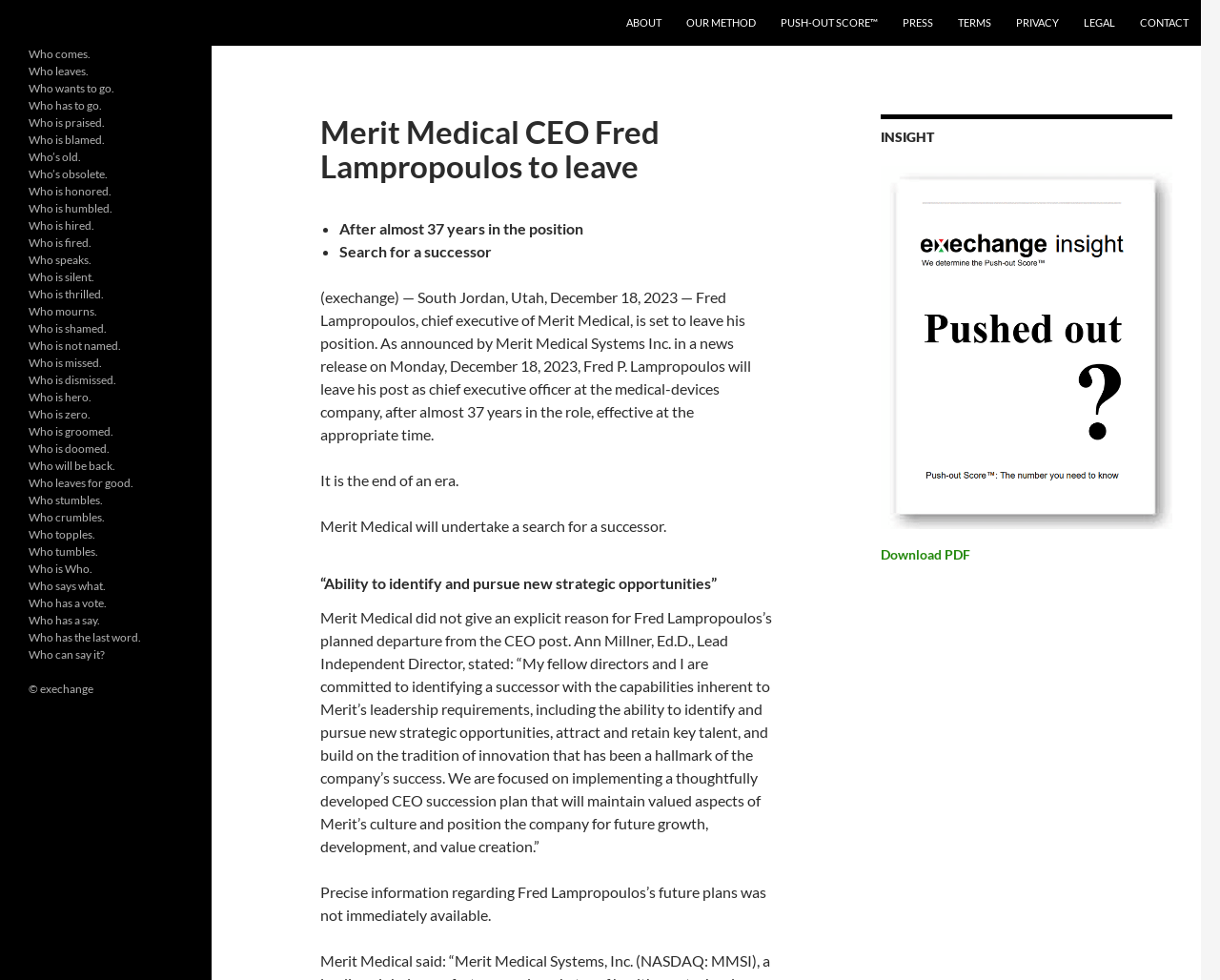Please specify the bounding box coordinates for the clickable region that will help you carry out the instruction: "Click on PRESS".

[0.73, 0.0, 0.774, 0.047]